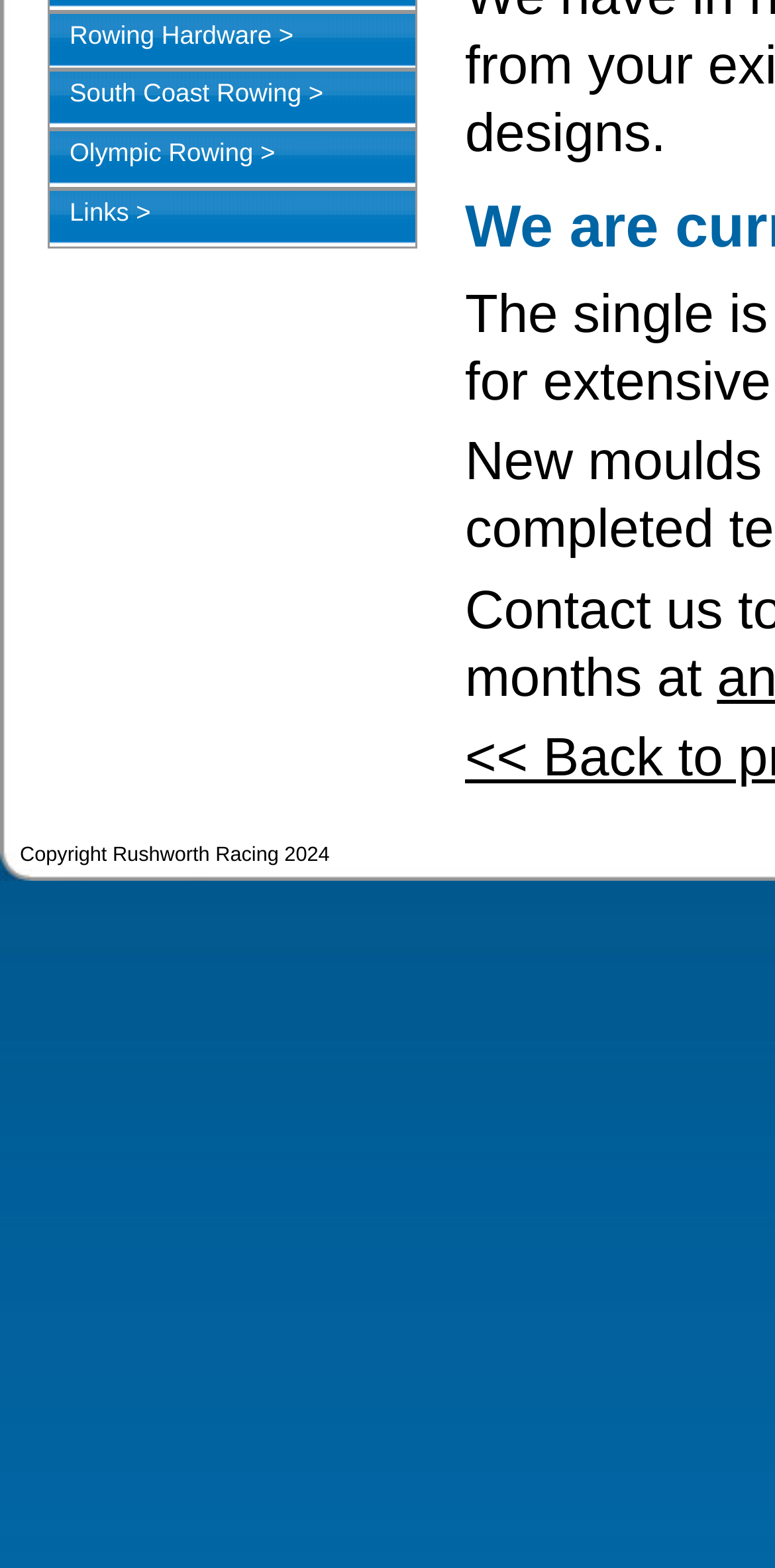Find and provide the bounding box coordinates for the UI element described with: "Olympic Rowing >".

[0.09, 0.088, 0.355, 0.107]